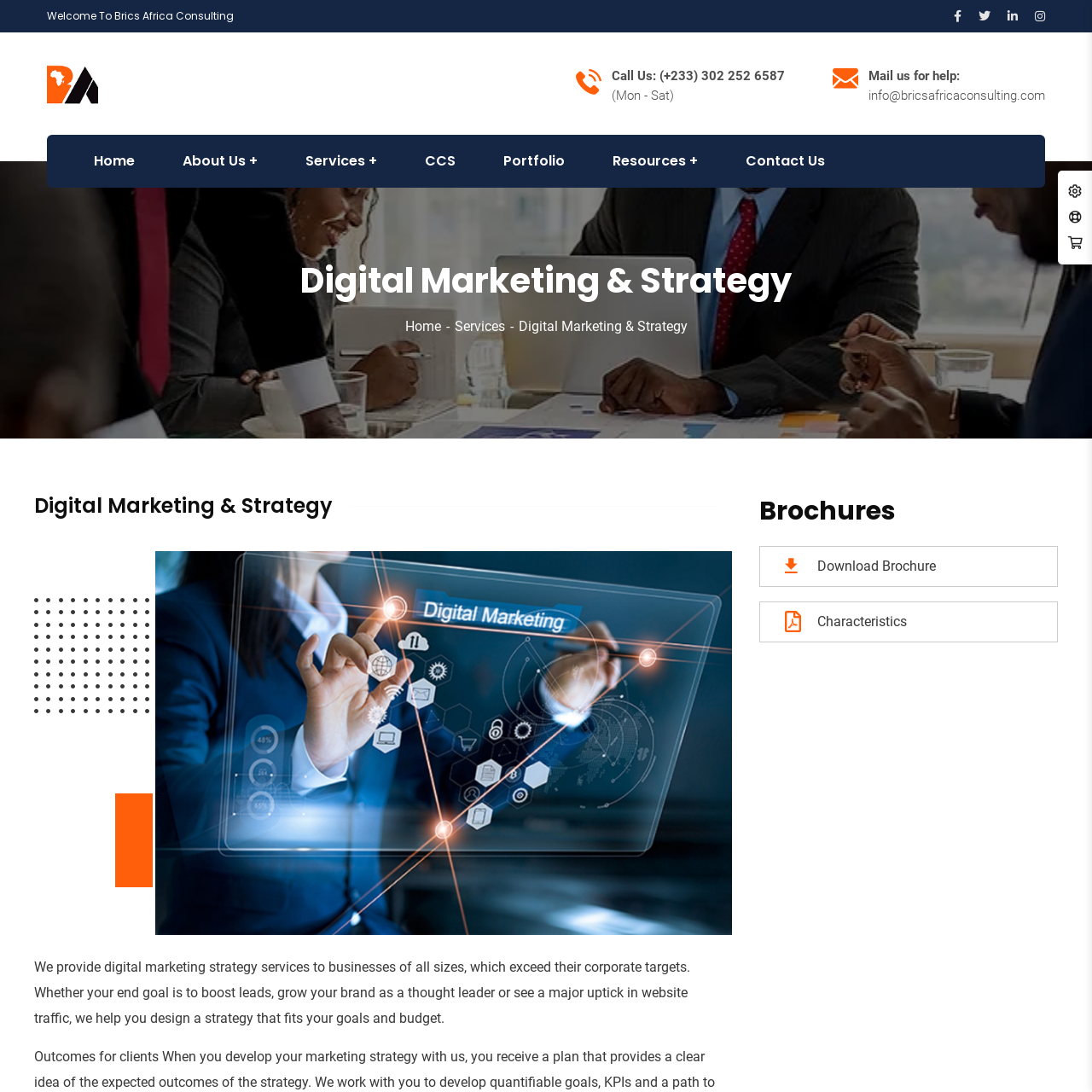Identify the content inside the red box and answer the question using a brief word or phrase: What is the primary focus of Brics Africa Consulting?

Africa's emerging markets